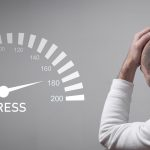Please provide a detailed answer to the question below based on the screenshot: 
How is the man holding his head?

The image depicts the man in a moment of distress, holding his head with both hands in a gesture that conveys stress or overwhelm, indicating his emotional state.